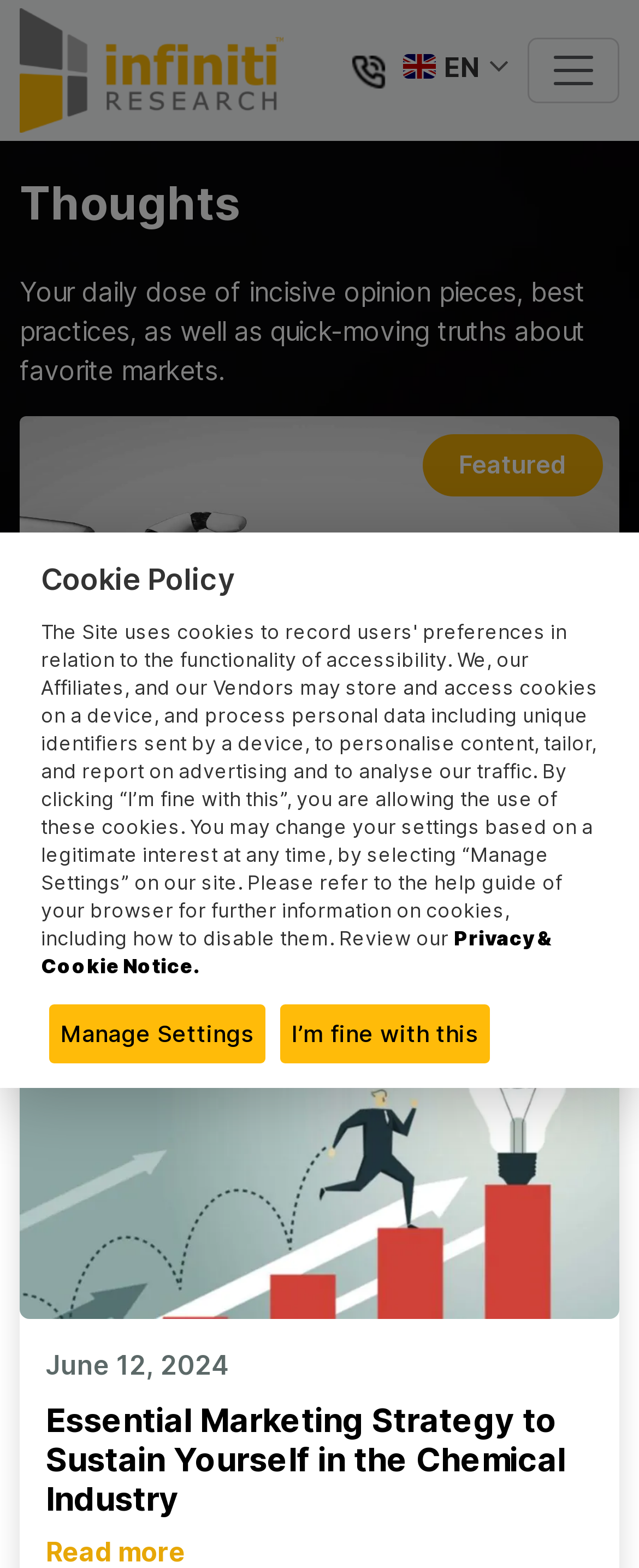Given the element description Privacy & Cookie Notice., identify the bounding box coordinates for the UI element on the webpage screenshot. The format should be (top-left x, top-left y, bottom-right x, bottom-right y), with values between 0 and 1.

[0.064, 0.59, 0.864, 0.624]